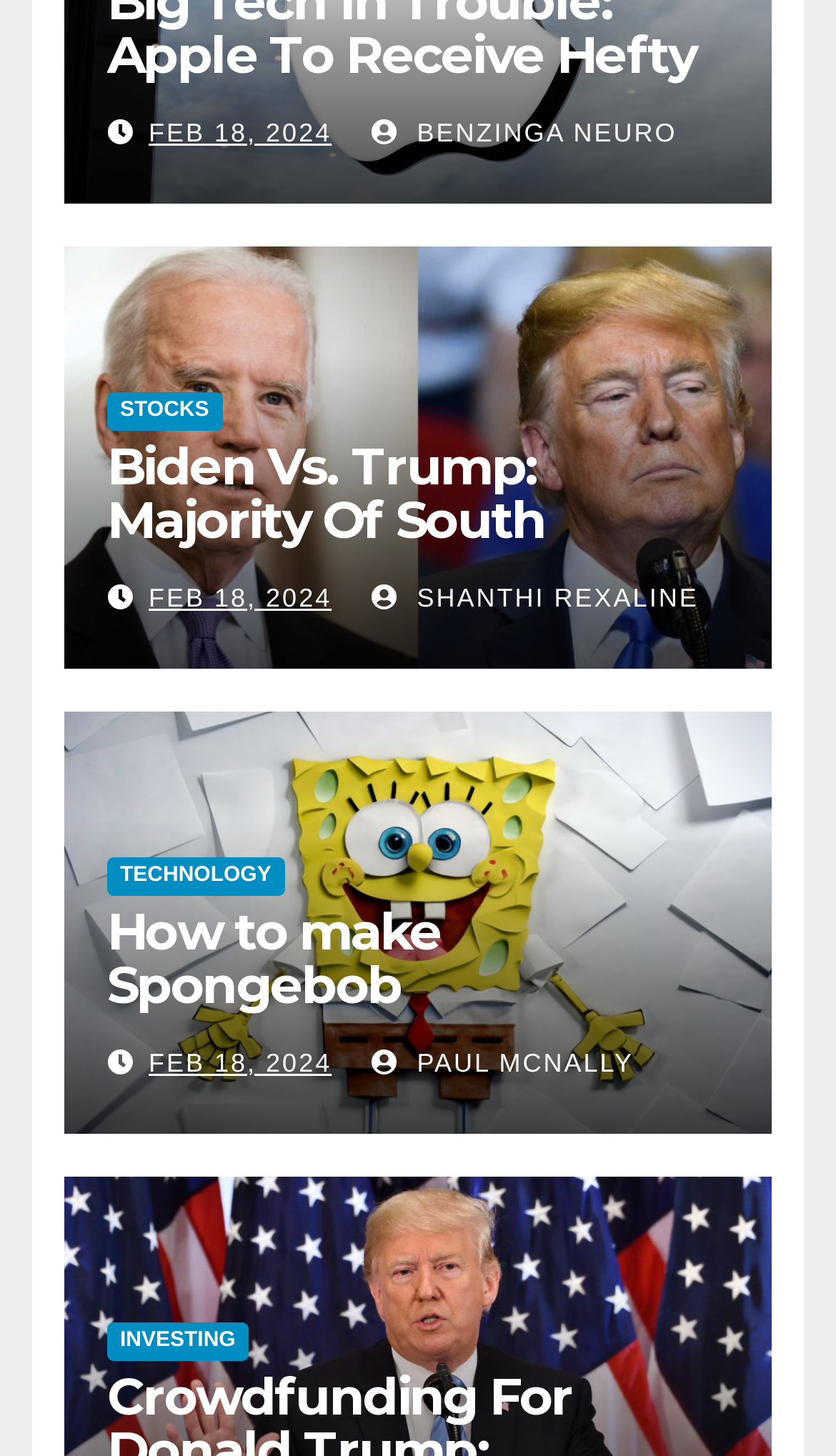Use a single word or phrase to answer this question: 
What symbol is used in the links?

